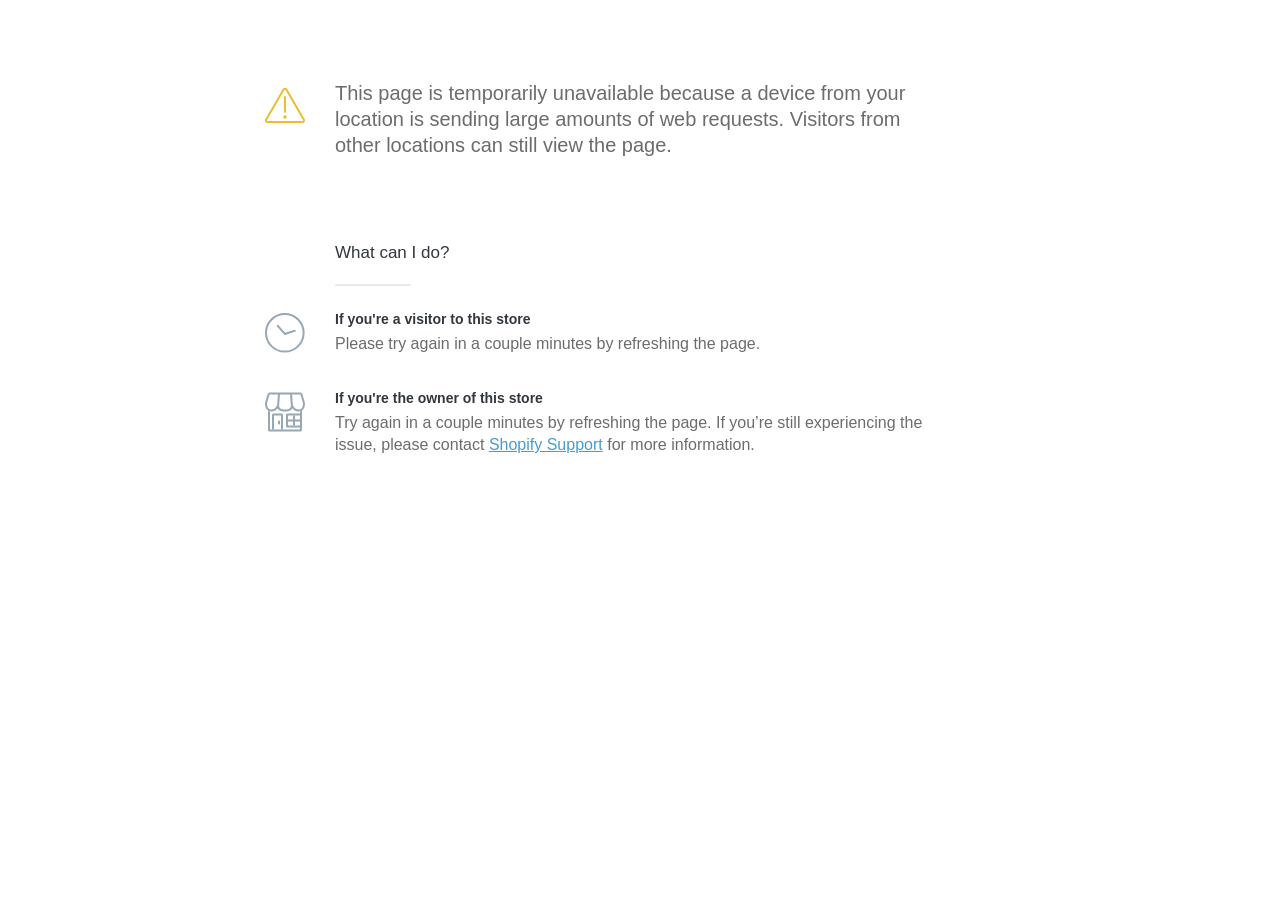What is the reason for the page being temporarily unavailable?
Provide a short answer using one word or a brief phrase based on the image.

Large amounts of web requests